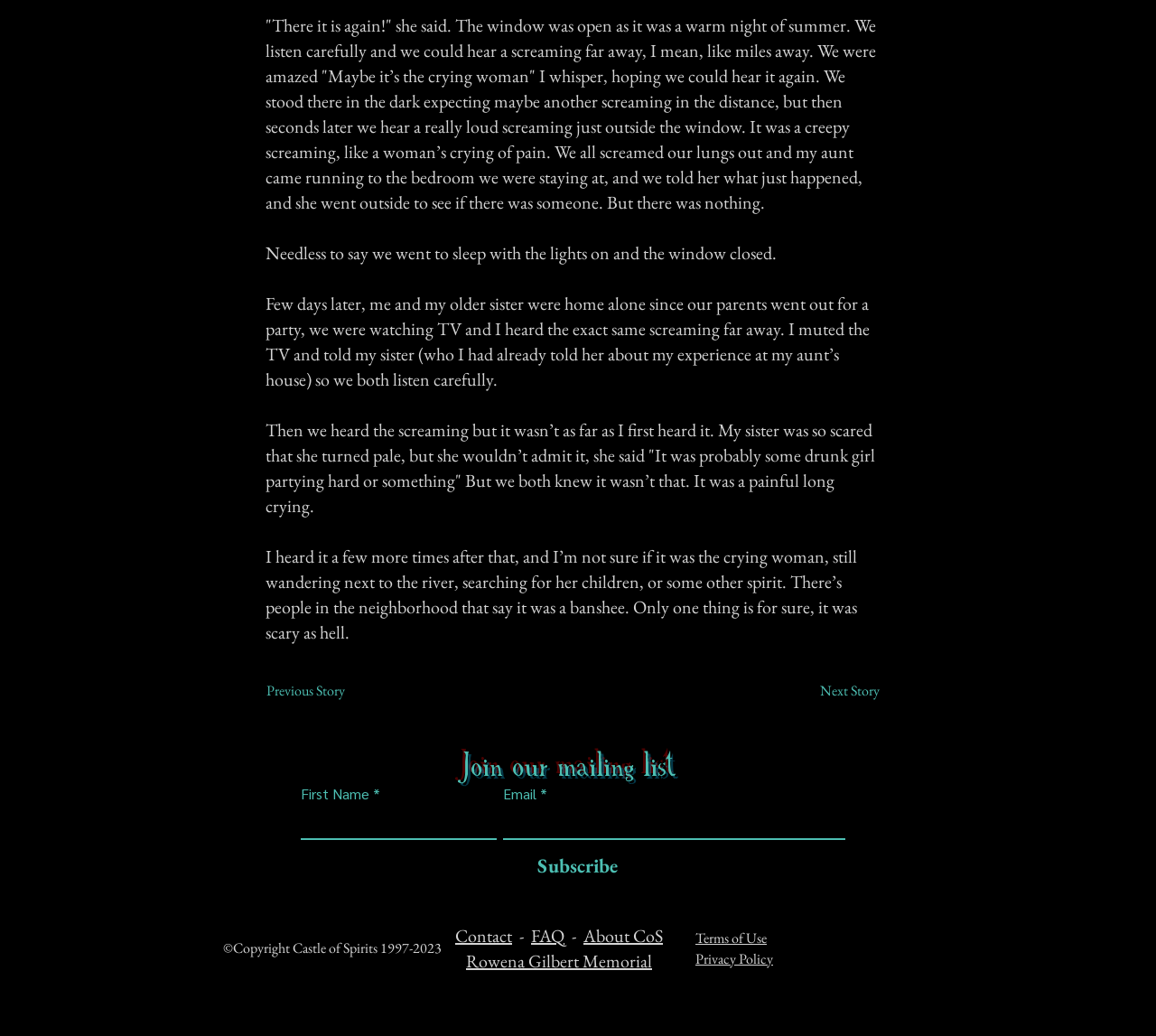Using the image as a reference, answer the following question in as much detail as possible:
What is the genre of the story?

The story contains elements of horror, such as a creepy screaming, a banshee, and a painful long crying, which suggests that the genre of the story is horror.